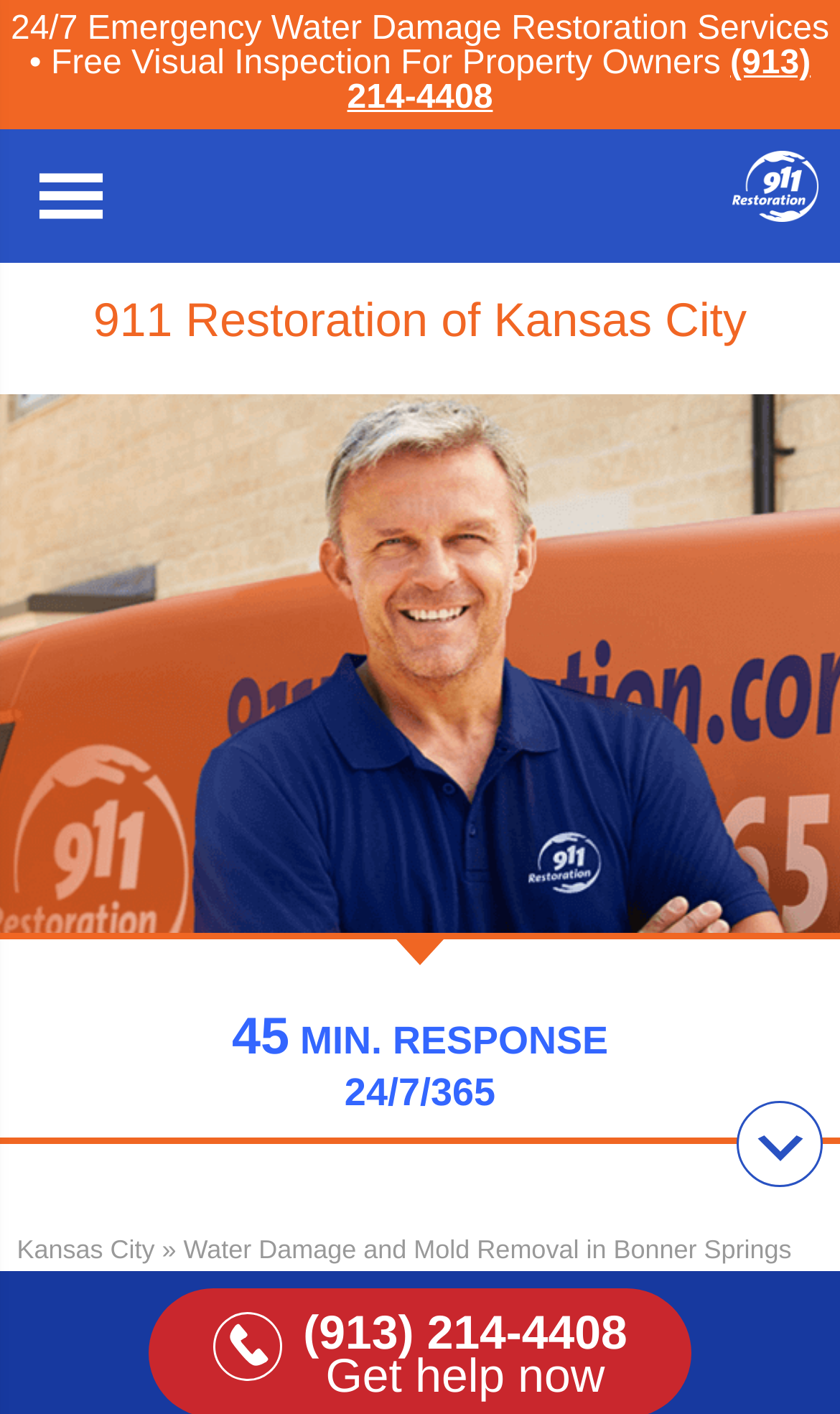Please study the image and answer the question comprehensively:
What is the logo of the company?

I found the logo by looking at the image element with the text 'Logo' which is located at the top of the page, and then looking at the heading element '911 Restoration of Kansas City' which is located nearby, suggesting they are related and indicate the company's logo.